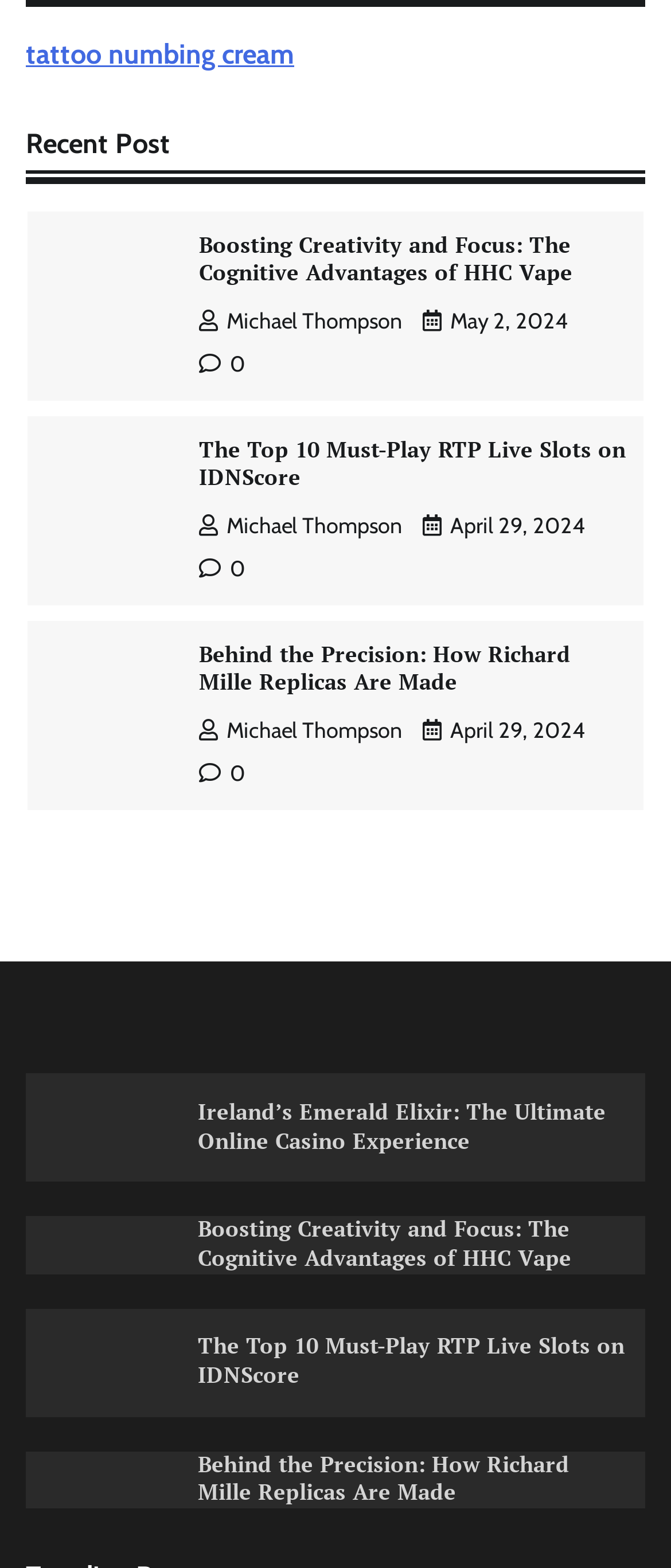Can you specify the bounding box coordinates of the area that needs to be clicked to fulfill the following instruction: "view the post about The Top 10 Must-Play RTP Live Slots on IDNScore"?

[0.296, 0.027, 0.933, 0.063]